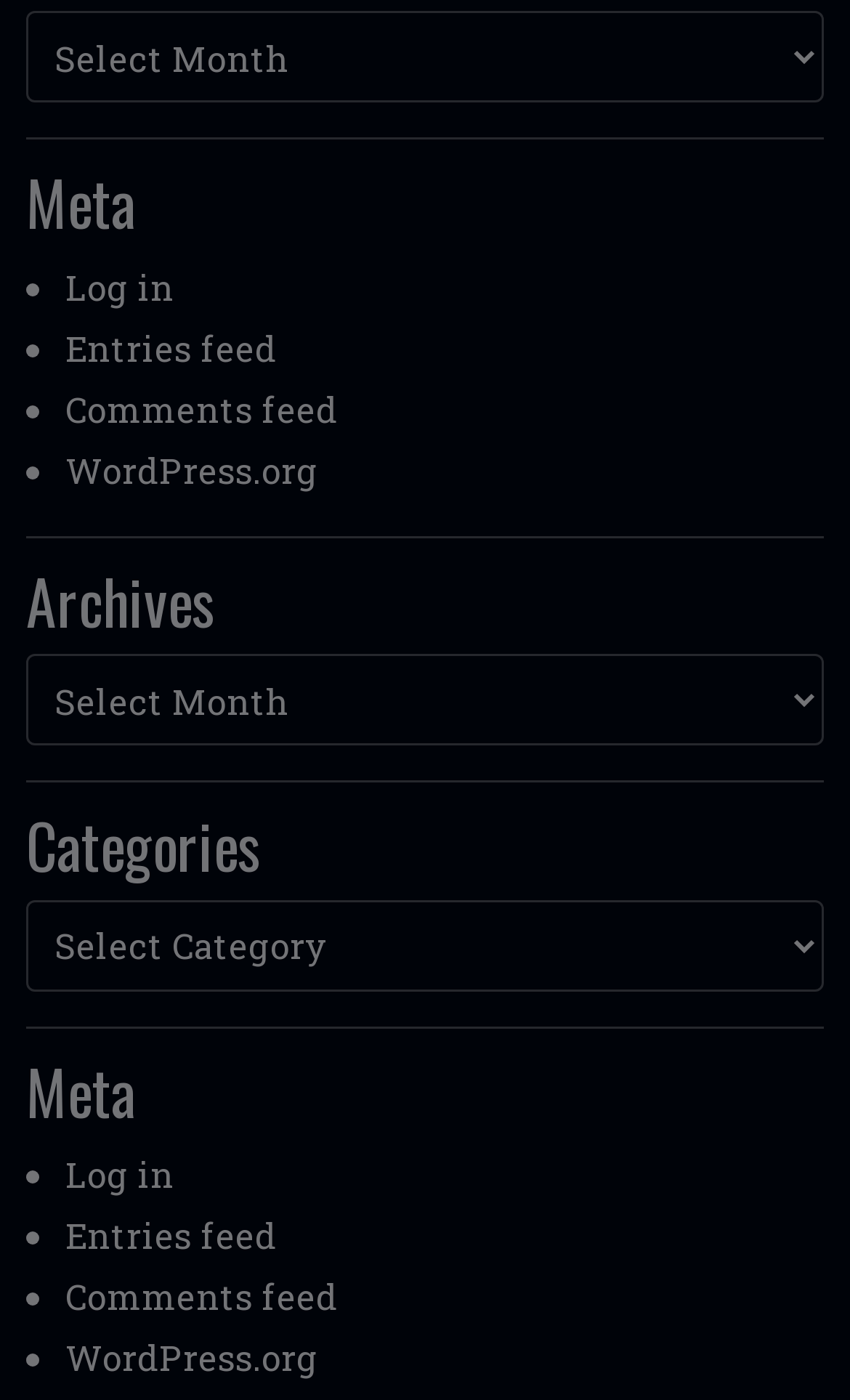Use a single word or phrase to answer the question: What is the last item in the list of links?

WordPress.org